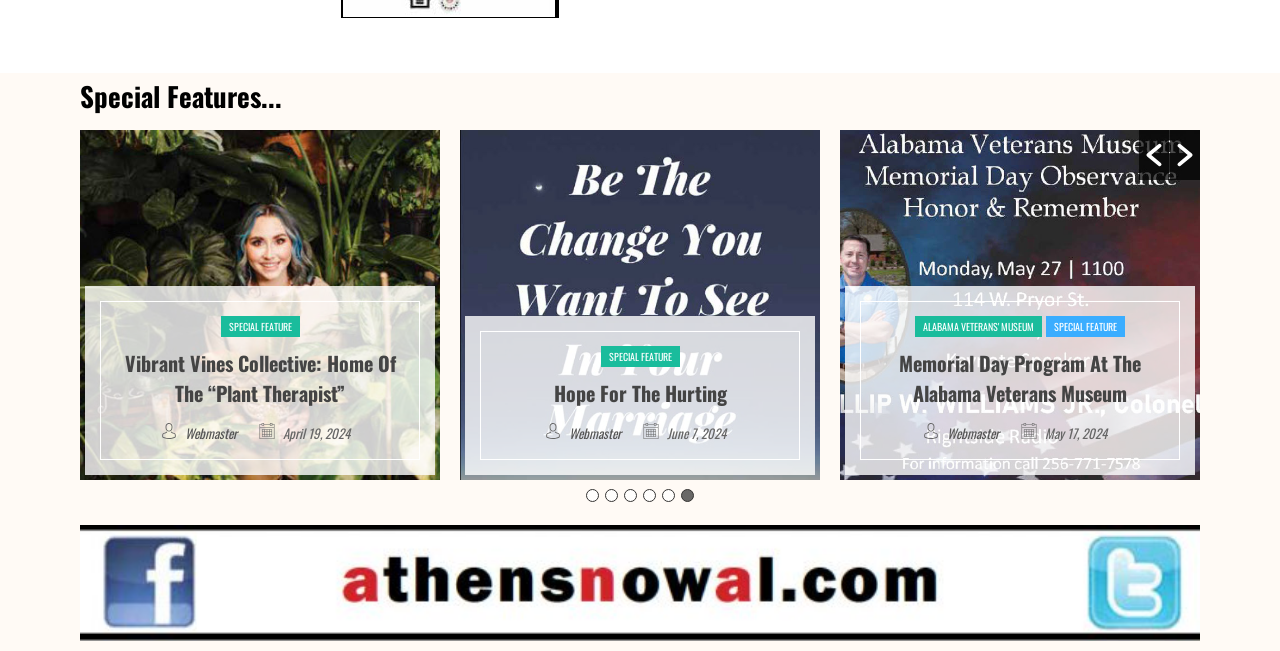Show the bounding box coordinates for the HTML element described as: "Special Feature".

[0.172, 0.486, 0.234, 0.518]